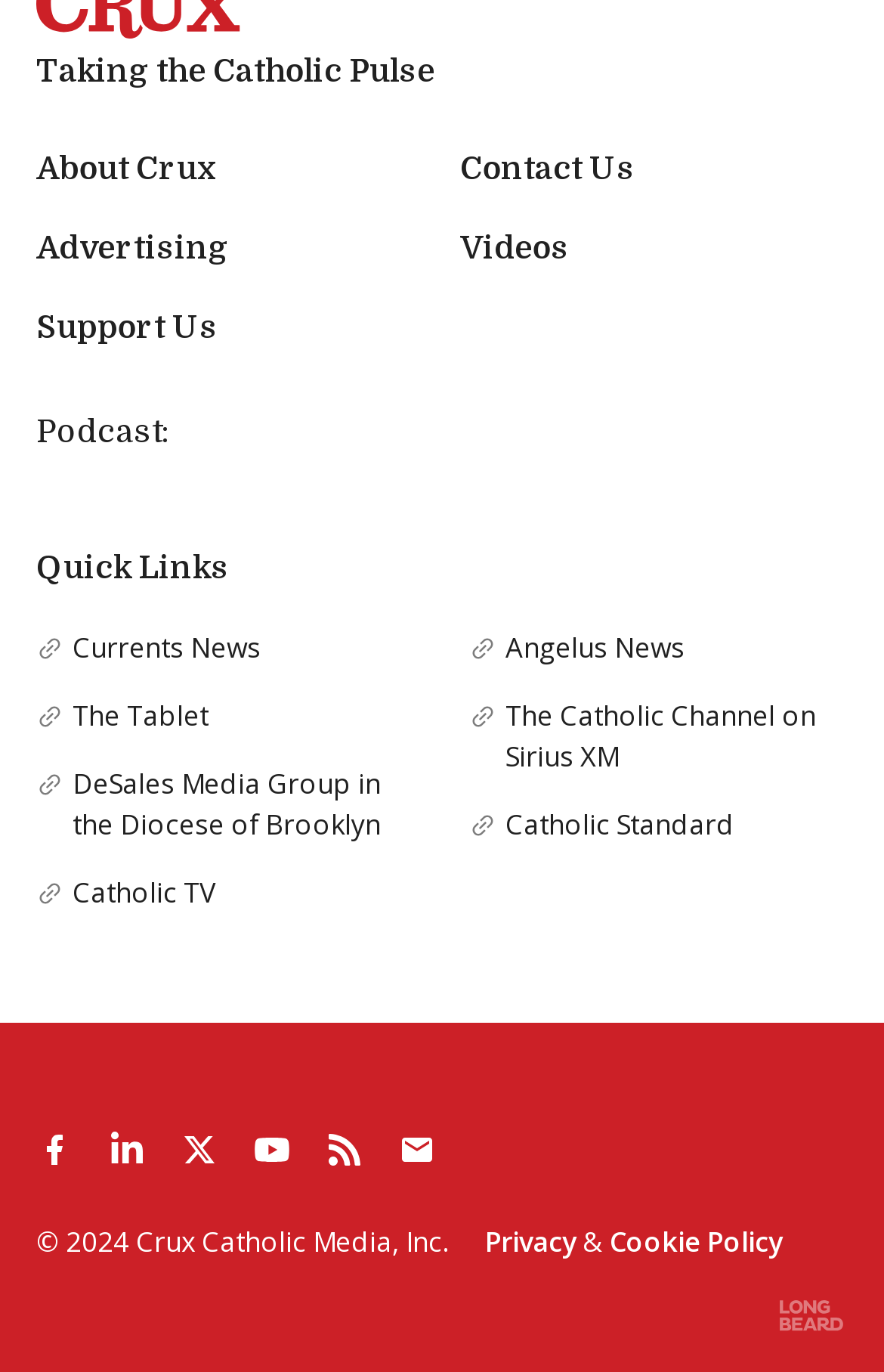Utilize the details in the image to thoroughly answer the following question: What is the name of the company that owns the website?

I looked at the bottom of the webpage and found the copyright information, which states '© 2024 Crux Catholic Media, Inc.', indicating that Crux Catholic Media, Inc. is the owner of the website.